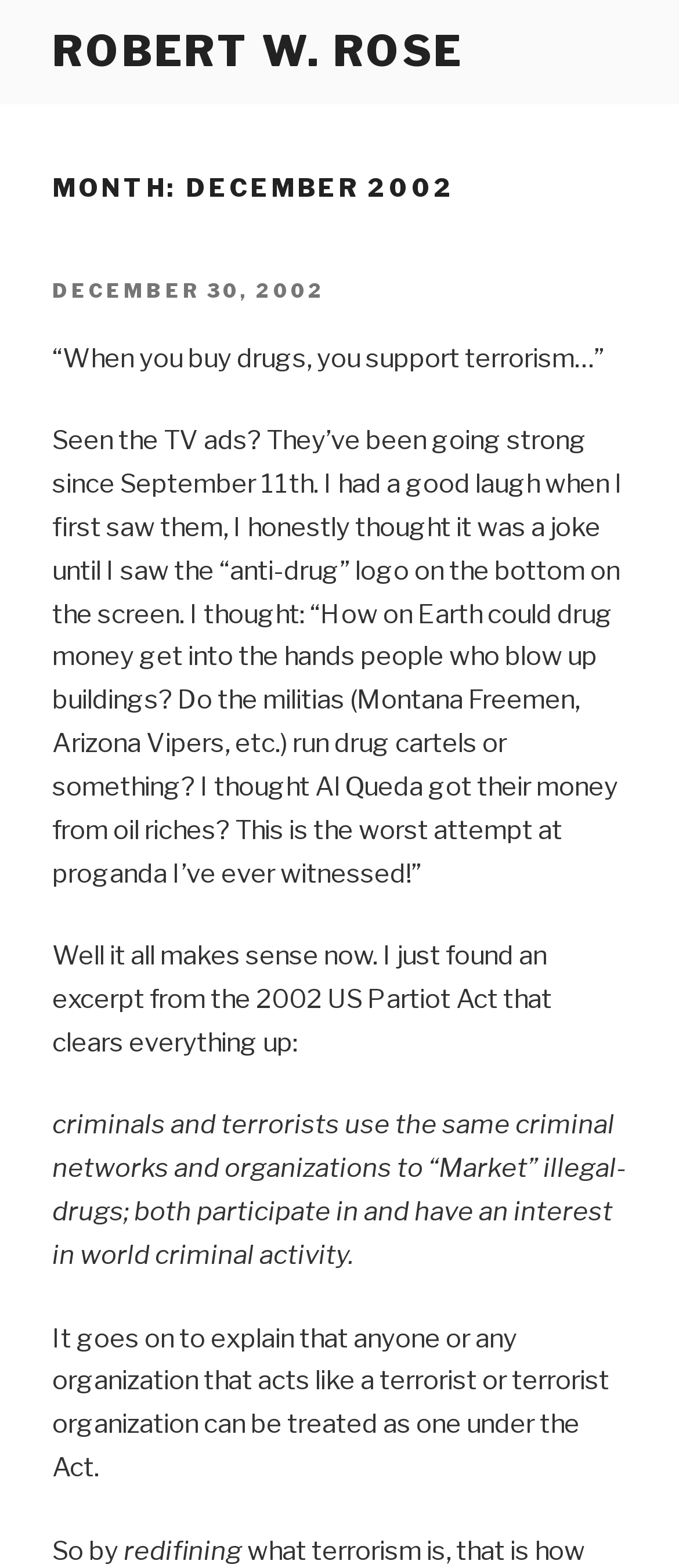Please provide a brief answer to the following inquiry using a single word or phrase:
What is mentioned in the 2002 US Patriot Act?

Criminals and terrorists use same networks